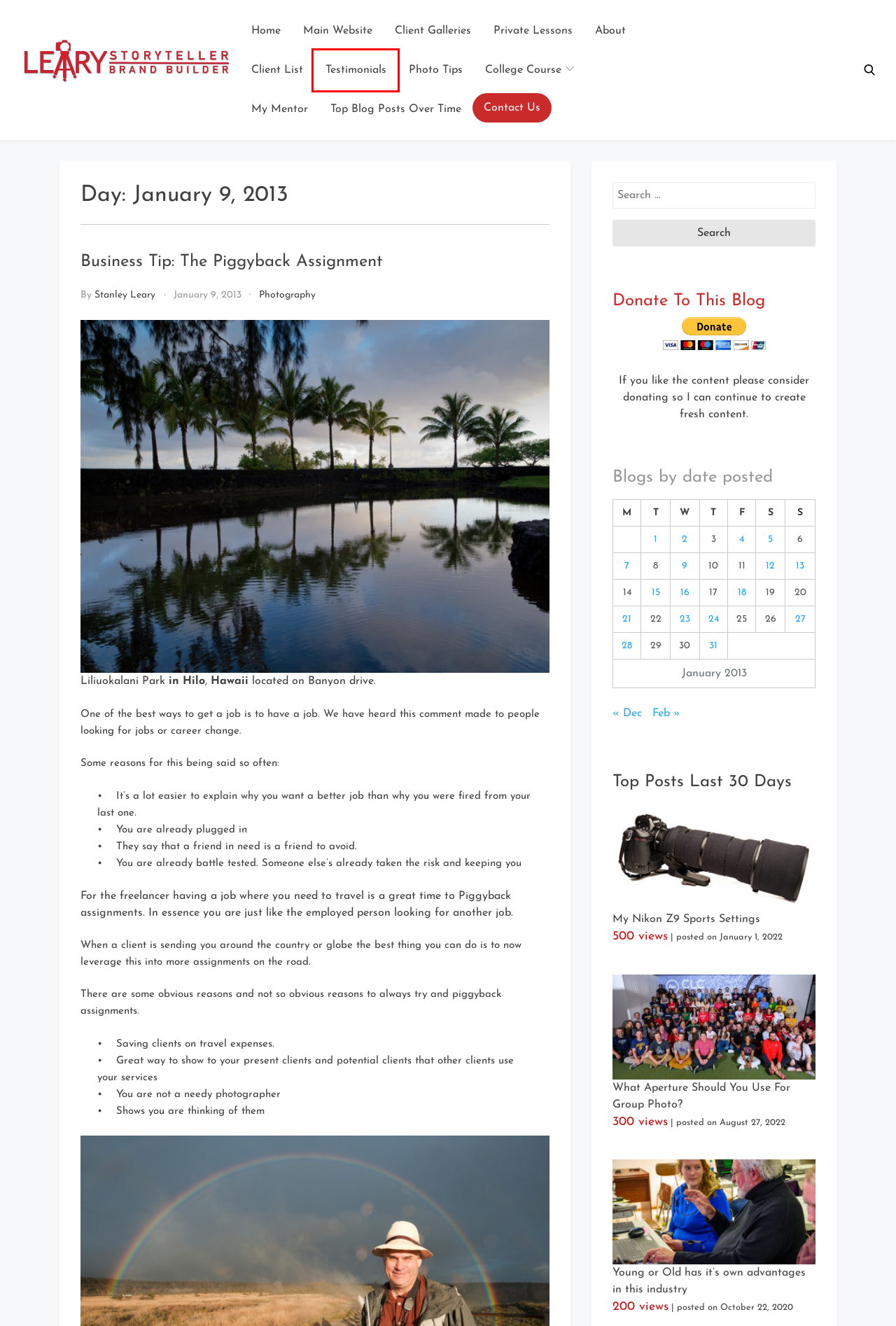You are given a screenshot of a webpage within which there is a red rectangle bounding box. Please choose the best webpage description that matches the new webpage after clicking the selected element in the bounding box. Here are the options:
A. Young or Old has it's own advantages in this industry - Storyteller
B. Photography Archives - Storyteller
C. Galleries – Sorted by Years | Storyteller
D. My Nikon Z9 Sports Settings - Storyteller
E. Private Lessons - Storyteller
F. Contact - Storyteller
G. Partial Client List - Storyteller
H. Testimonials - Storyteller

H